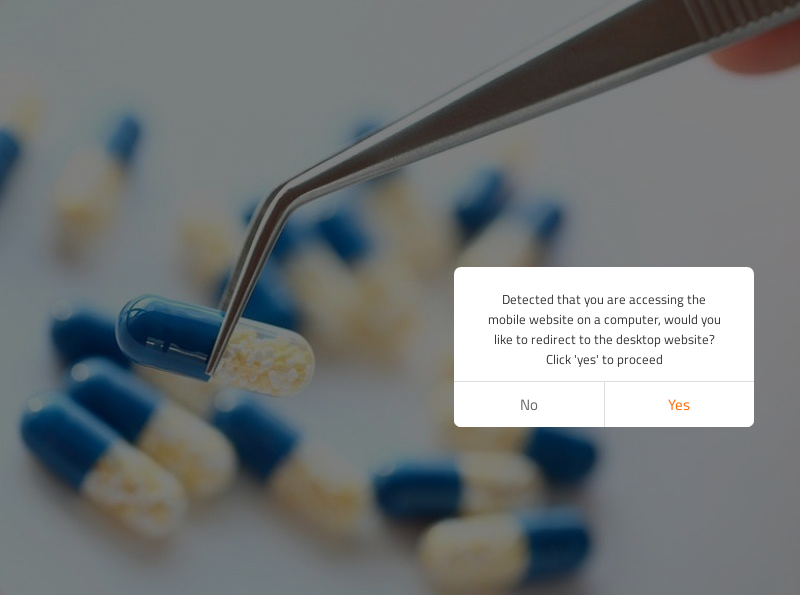Elaborate on the elements present in the image.

In this image, a hand holding a pair of tweezers is delicately grasping a blue and white capsule with a transparent body revealing its contents, while several similar capsules with blue tops and white bases are scattered in the background. The scene is set against a blurred surface, emphasizing the focus on the capsule being picked up. Overlaying the image is a notification box prompting the user with a message about being redirected to the desktop version of the website, offering 'Yes' or 'No' options. This visual encapsulates a blend of pharmaceutical elements and user interaction, highlighting the topic of good manufacturing practices in the pharmaceutical industry.